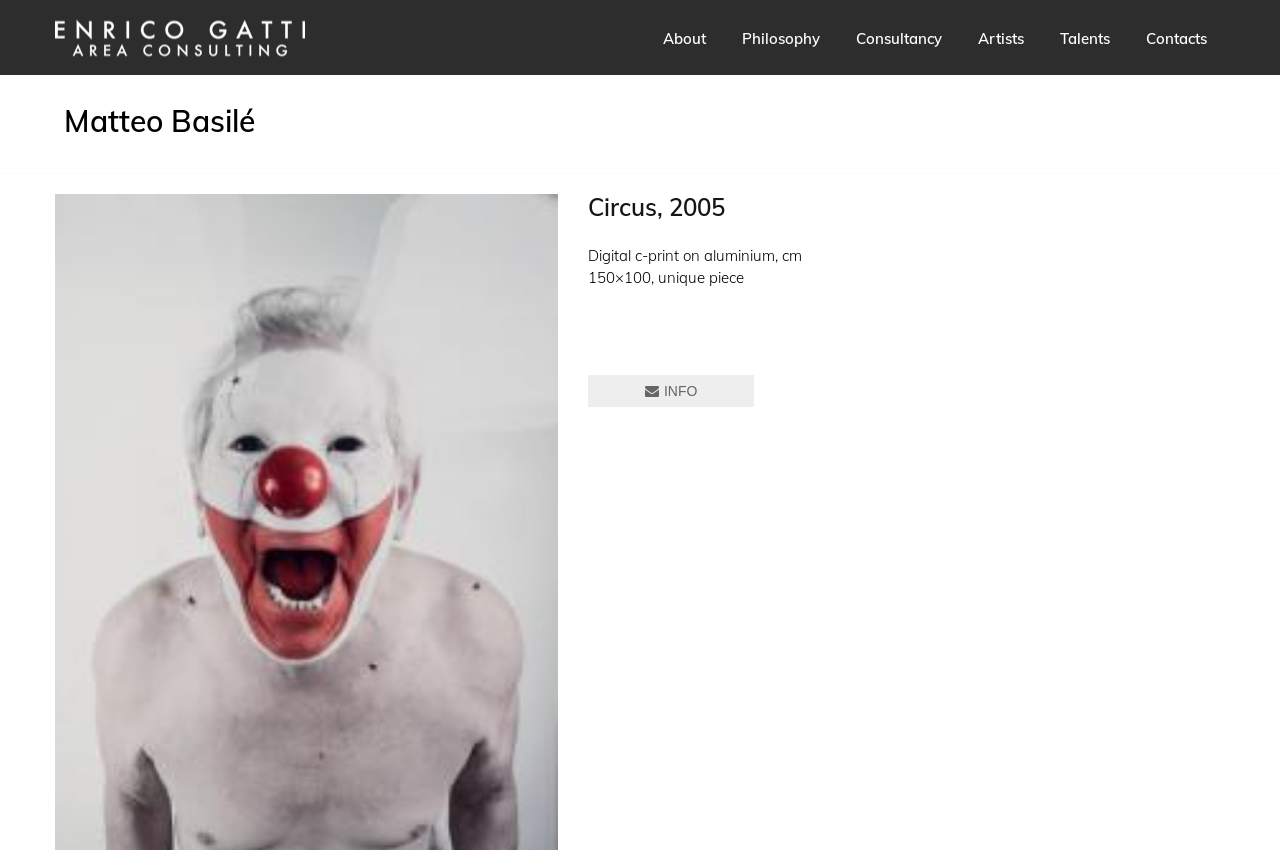Show the bounding box coordinates of the element that should be clicked to complete the task: "Browse '5 Questions with BFJ' category".

None